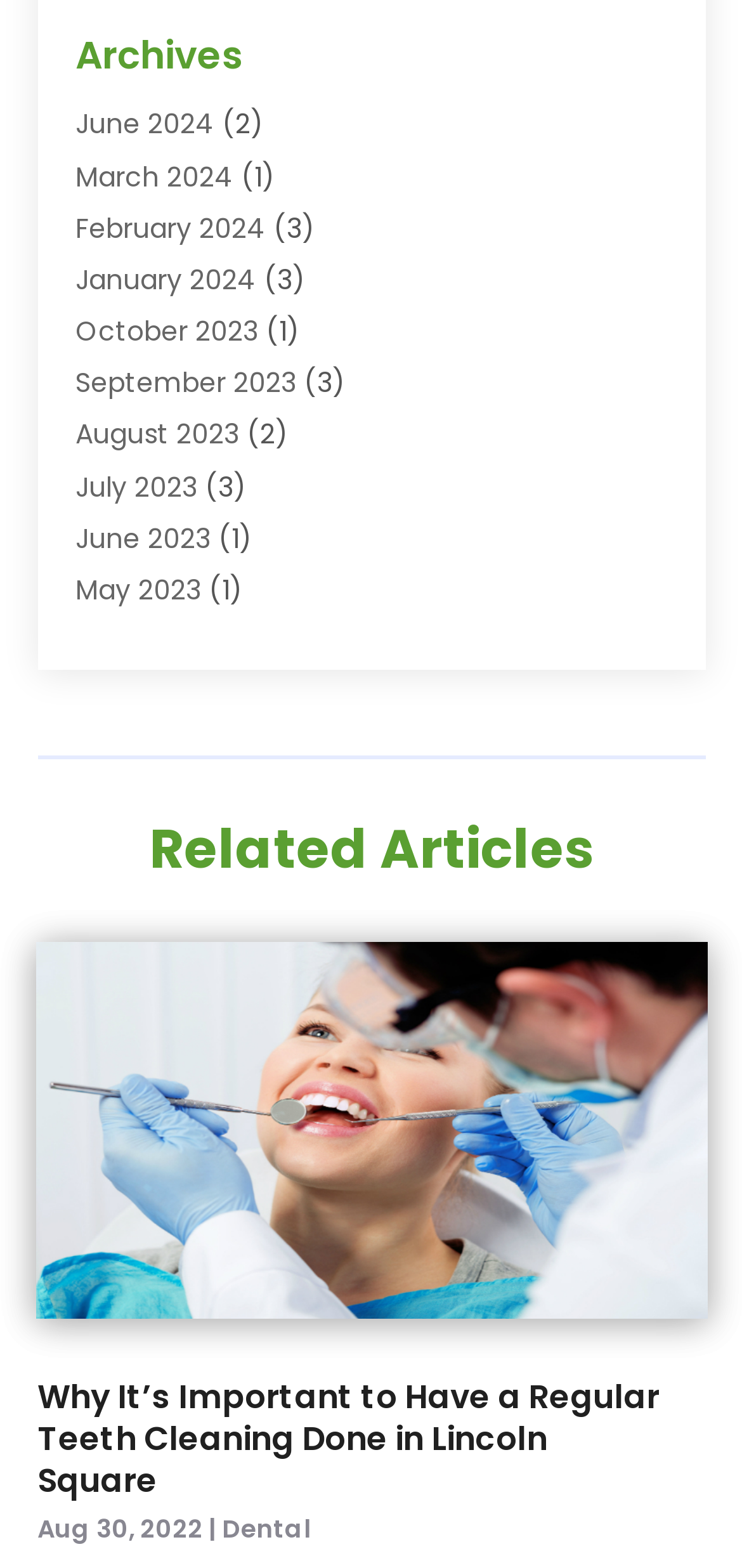What is the category of 'Dentist'? Analyze the screenshot and reply with just one word or a short phrase.

Dentistry